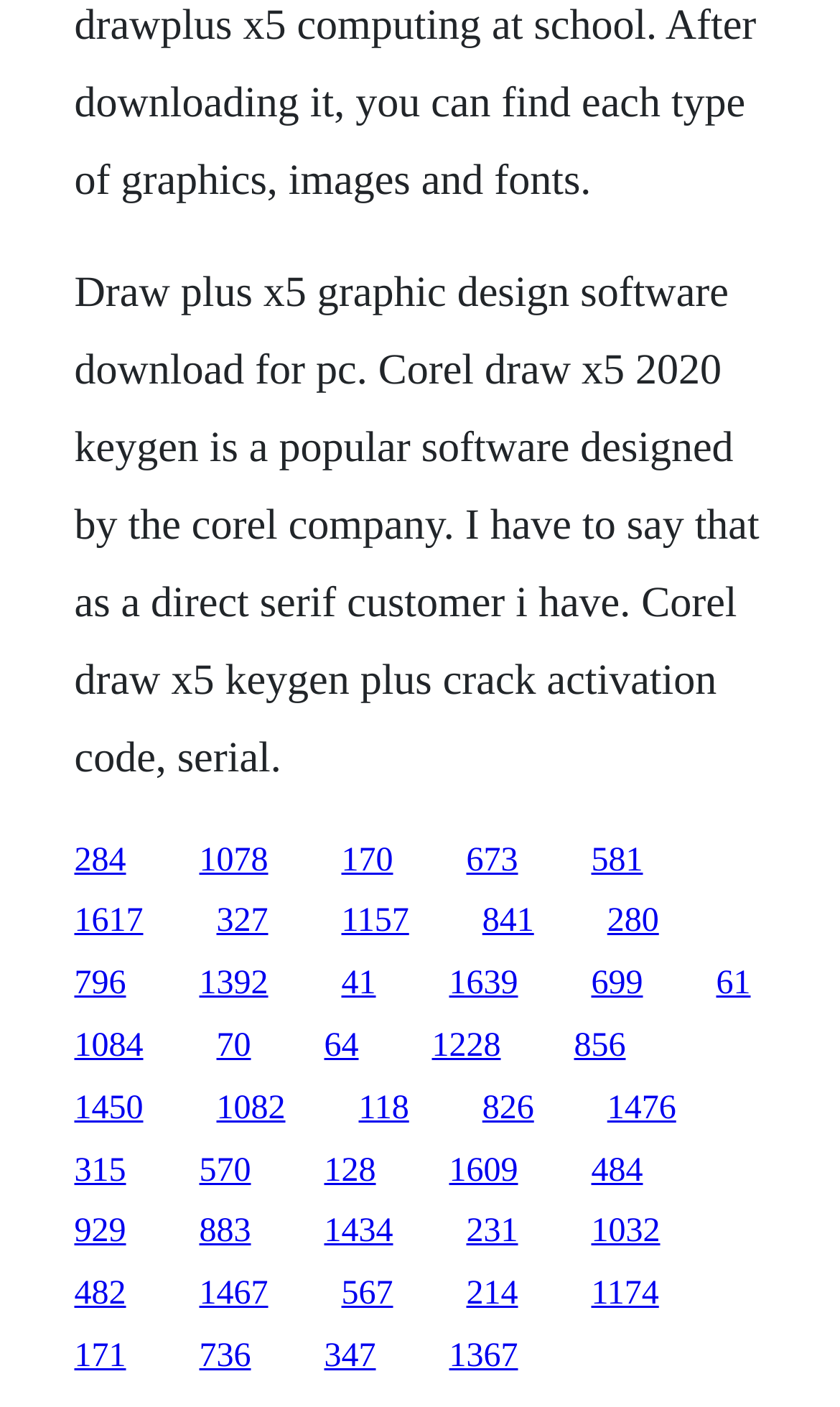Please give a short response to the question using one word or a phrase:
How many links are on the webpage?

30